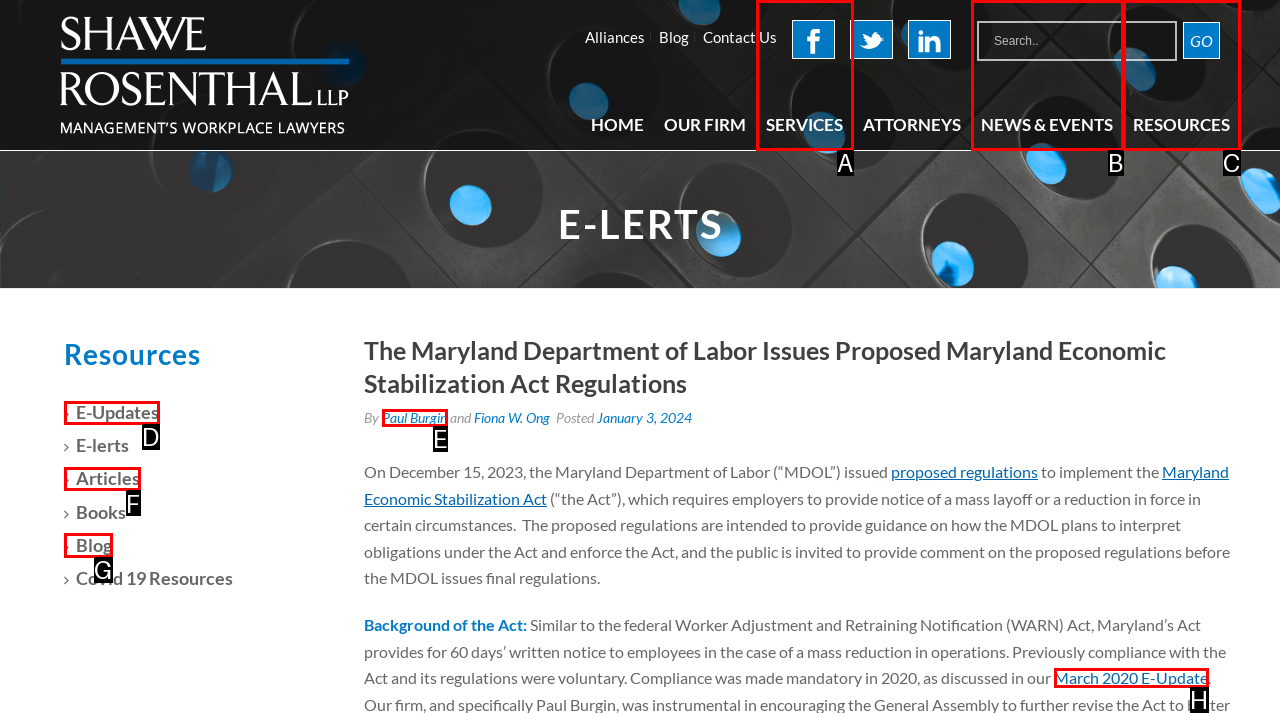With the description: News & Events, find the option that corresponds most closely and answer with its letter directly.

B